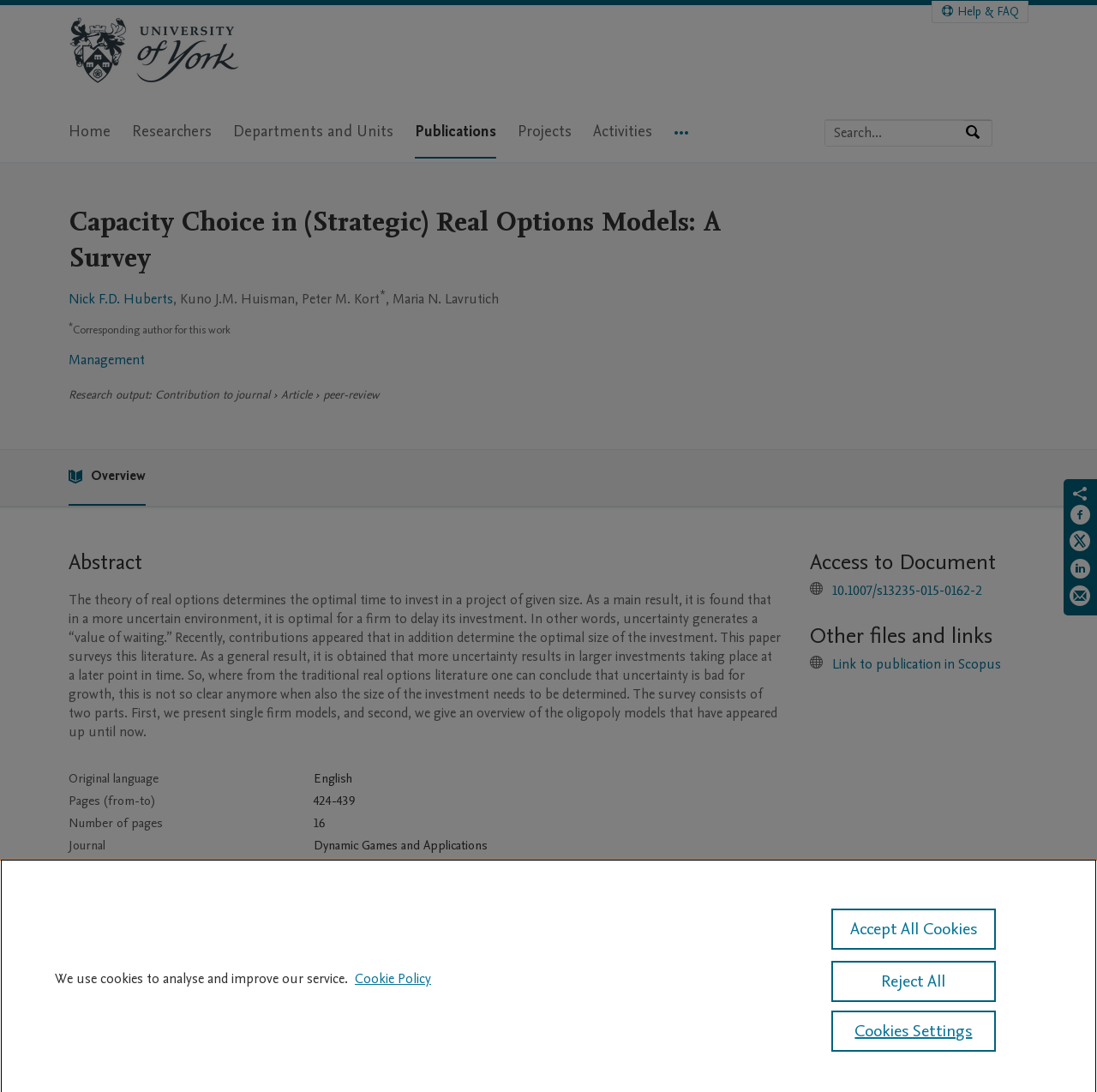What is the research output type of this survey?
Please describe in detail the information shown in the image to answer the question.

The research output type is mentioned in the section below the title 'Capacity Choice in (Strategic) Real Options Models: A Survey'. The text 'Research output: Contribution to journal' indicates the type of research output.